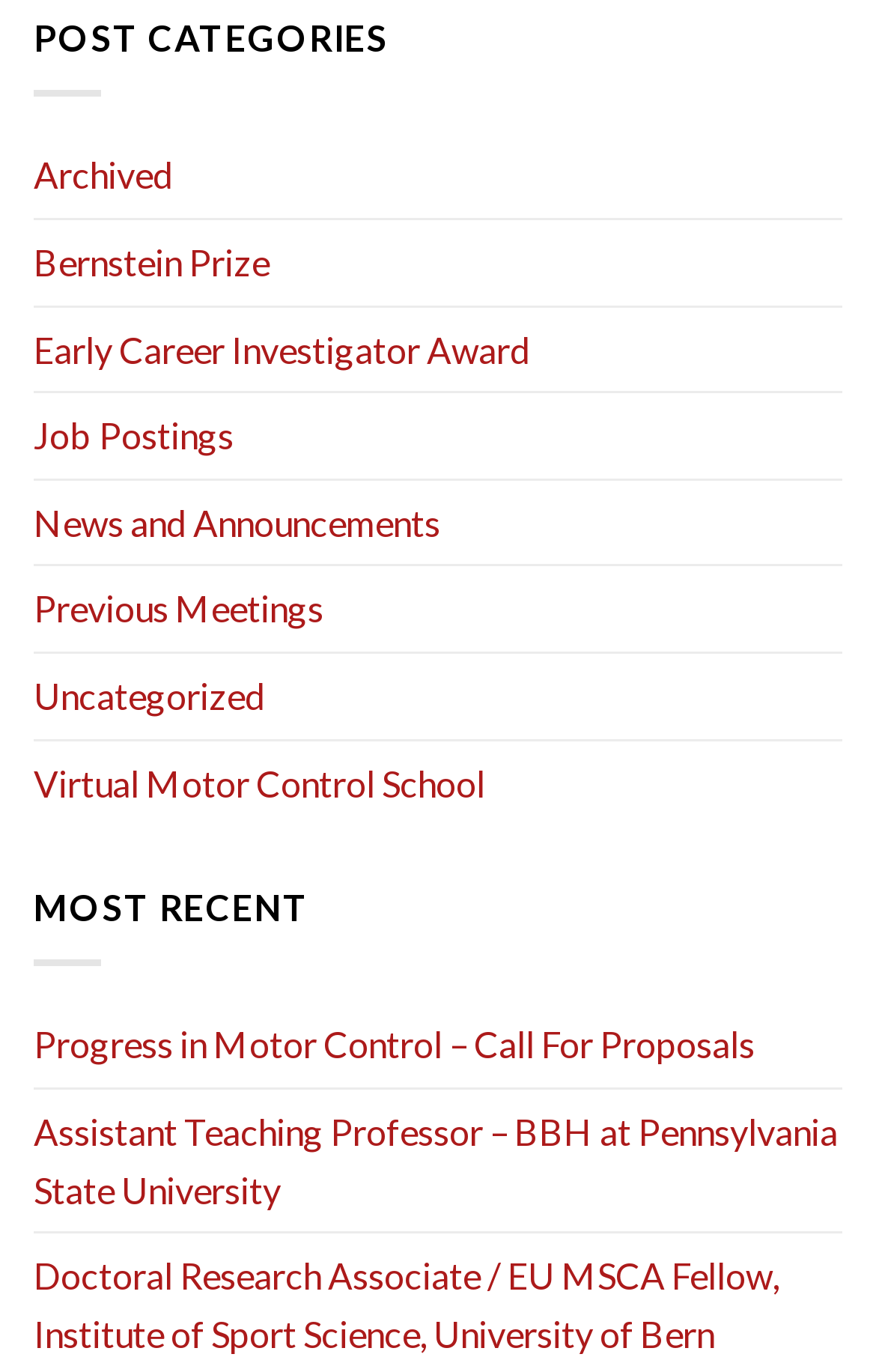Please locate the clickable area by providing the bounding box coordinates to follow this instruction: "learn about the Bernstein Prize".

[0.038, 0.161, 0.308, 0.222]